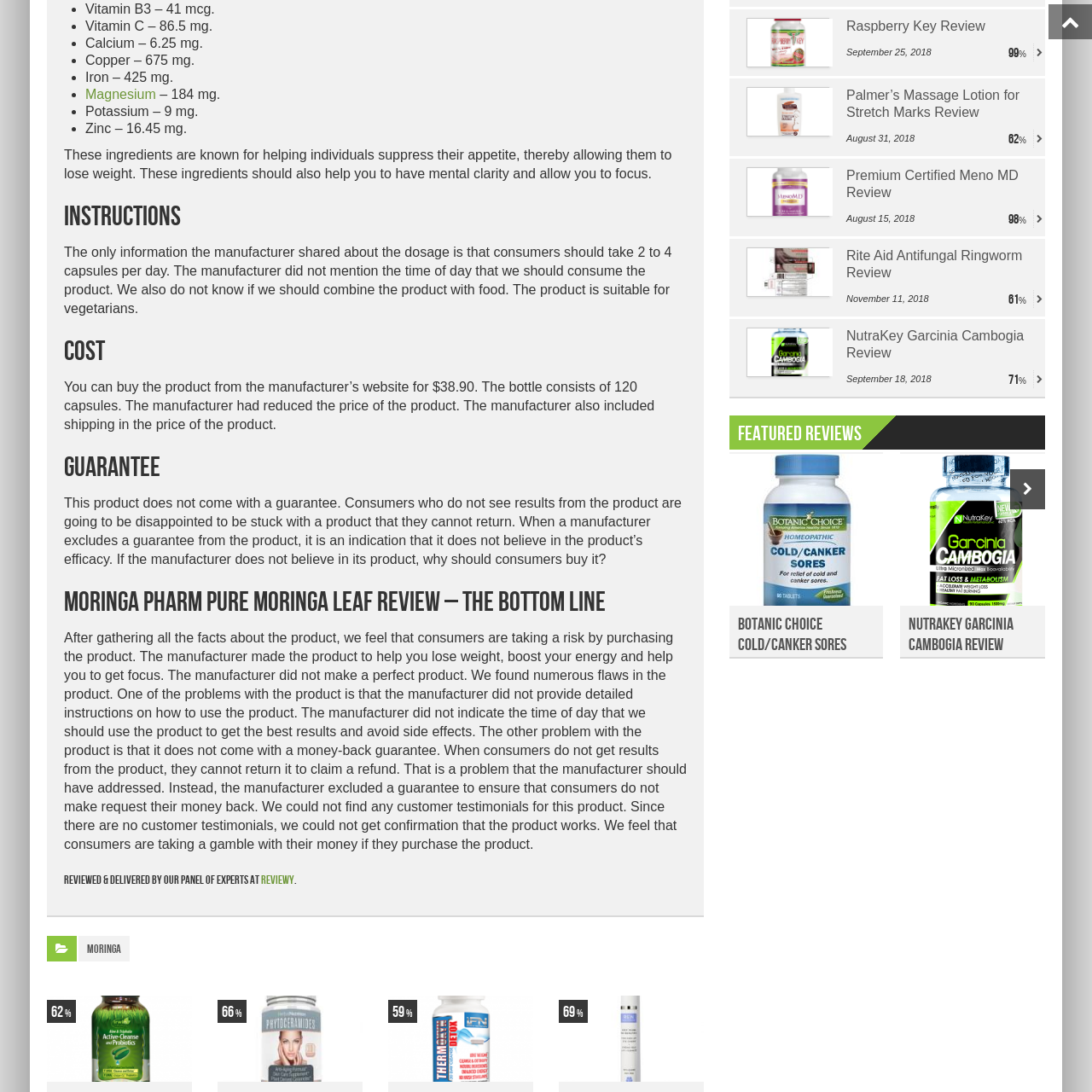Direct your attention to the segment of the image enclosed by the red boundary and answer the ensuing question in detail: Is there a satisfaction guarantee for this product?

The caption notes that the product presents some issues, including the absence of a satisfaction guarantee, which may deter potential buyers, indicating that there is no such guarantee available.